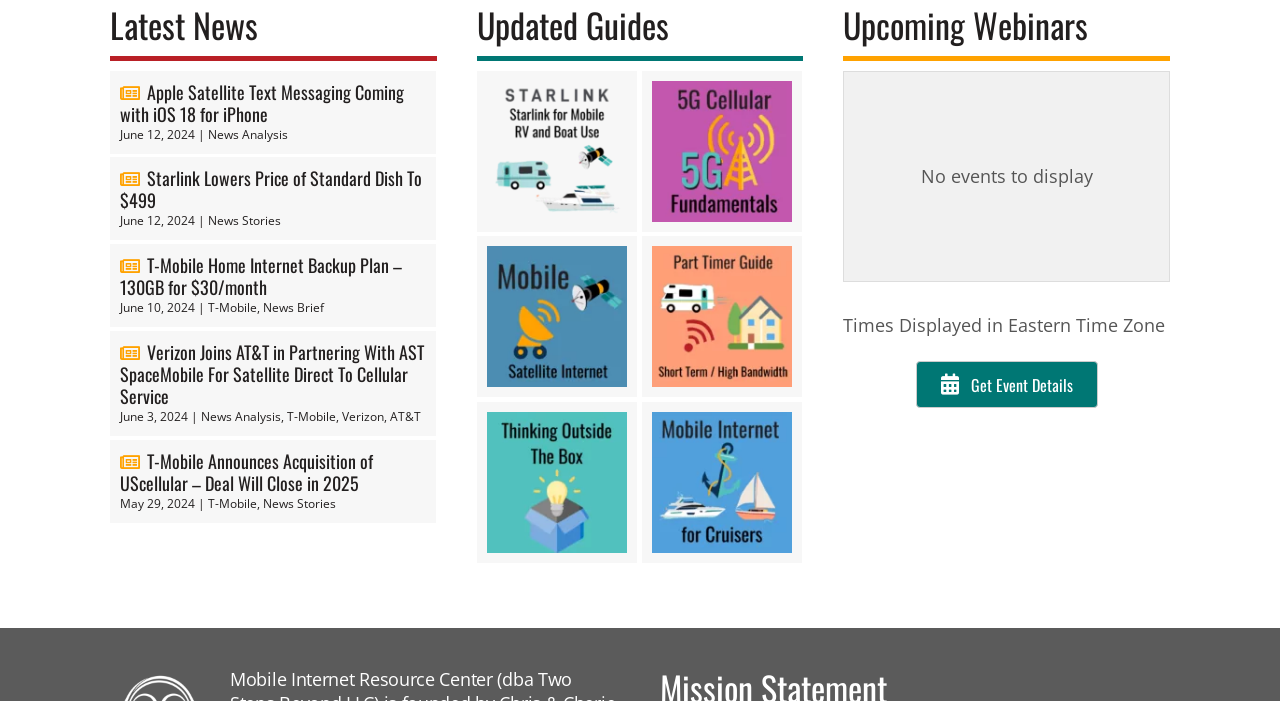What is the topic of the guide with the image 'starlink guide'?
Could you give a comprehensive explanation in response to this question?

The topic of the guide with the image 'starlink guide' is Starlink, as indicated by the image description and its location under the 'Updated Guides' section.